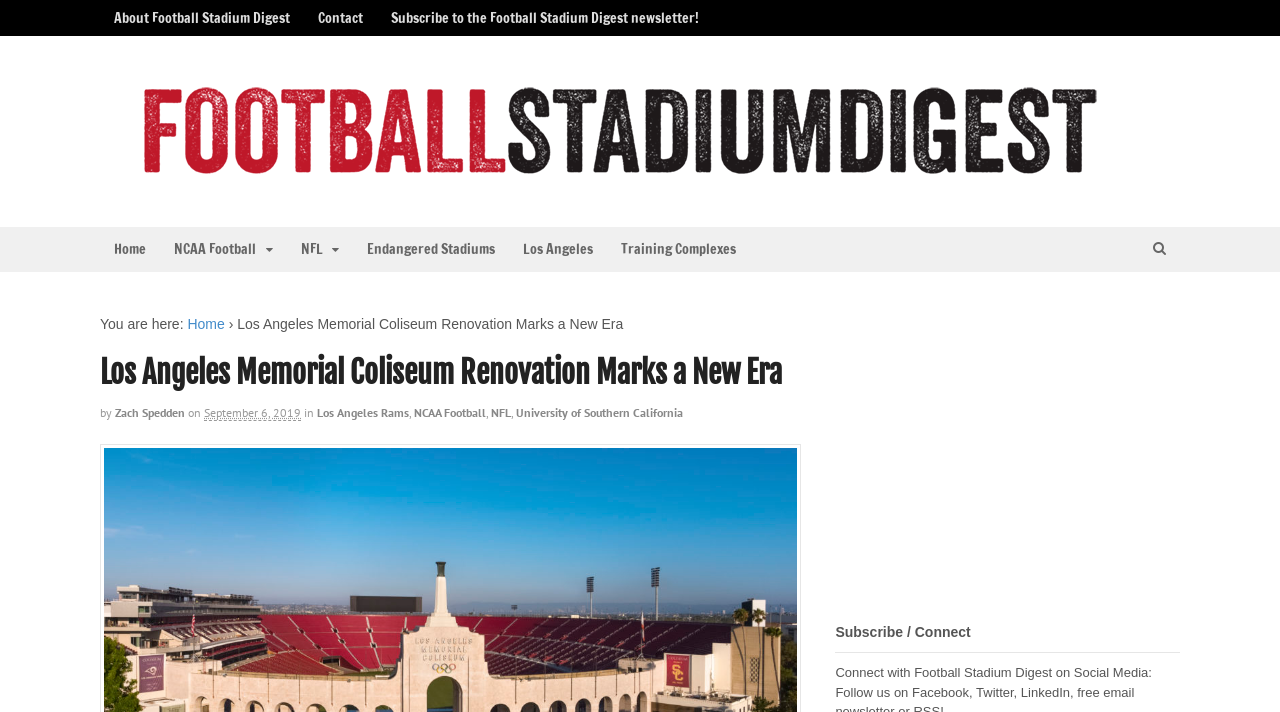Please find the bounding box coordinates of the section that needs to be clicked to achieve this instruction: "Click on the 'Driver Compatibility Table' link".

None